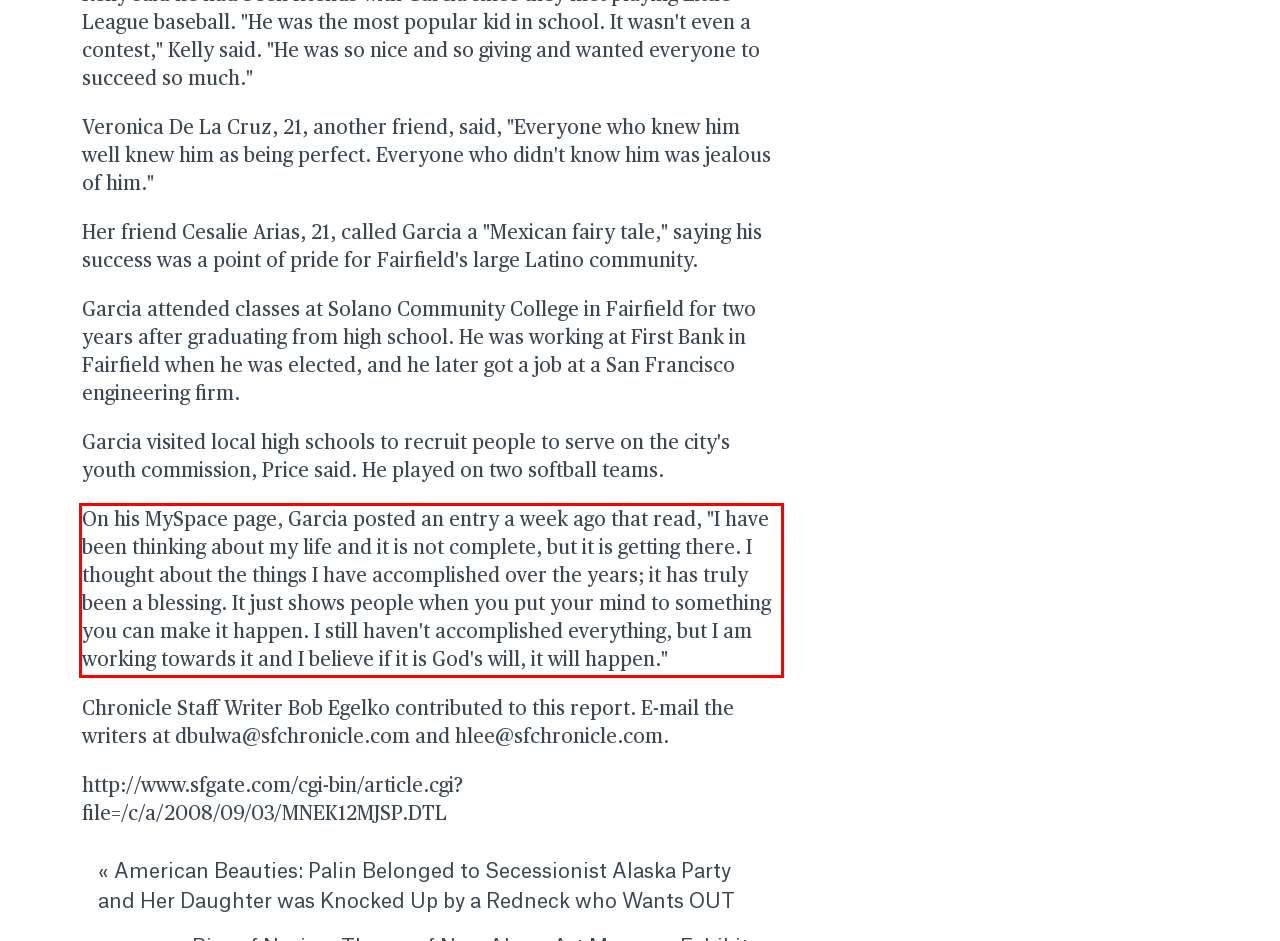Identify the red bounding box in the webpage screenshot and perform OCR to generate the text content enclosed.

On his MySpace page, Garcia posted an entry a week ago that read, "I have been thinking about my life and it is not complete, but it is getting there. I thought about the things I have accomplished over the years; it has truly been a blessing. It just shows people when you put your mind to something you can make it happen. I still haven't accomplished everything, but I am working towards it and I believe if it is God's will, it will happen."